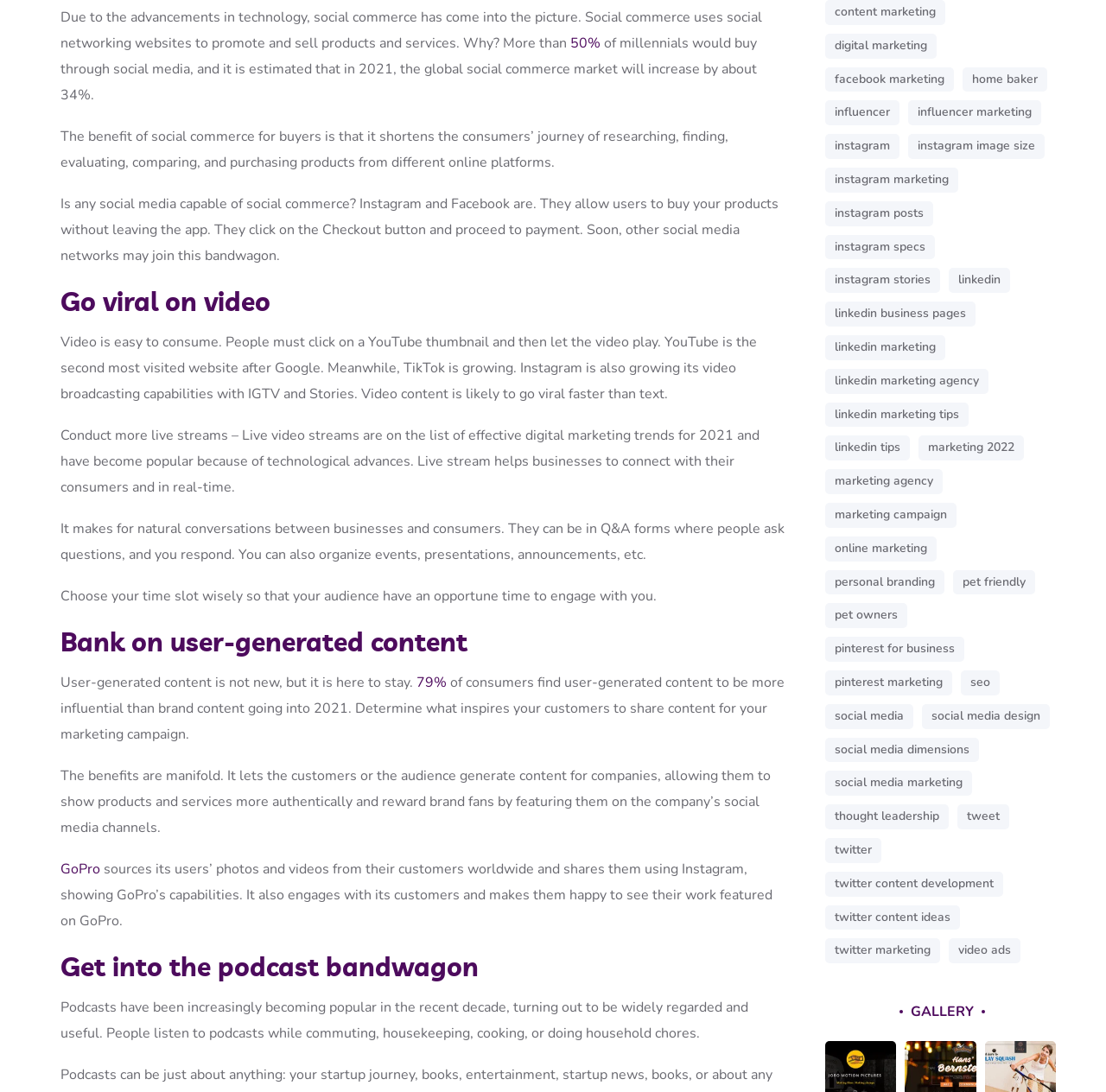Provide a brief response to the question below using a single word or phrase: 
Why is user-generated content influential?

authenticity